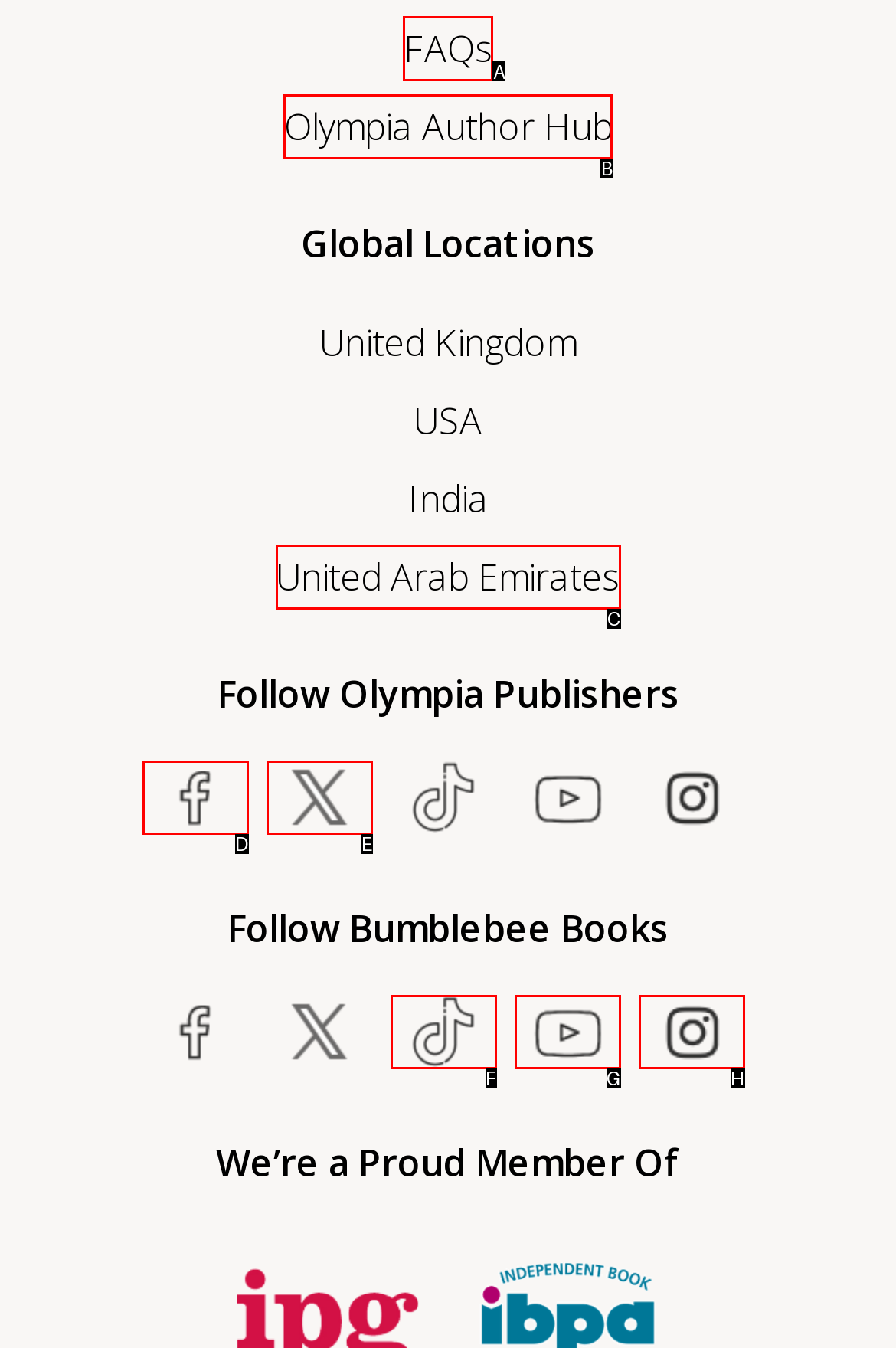Determine which letter corresponds to the UI element to click for this task: View FAQs
Respond with the letter from the available options.

A